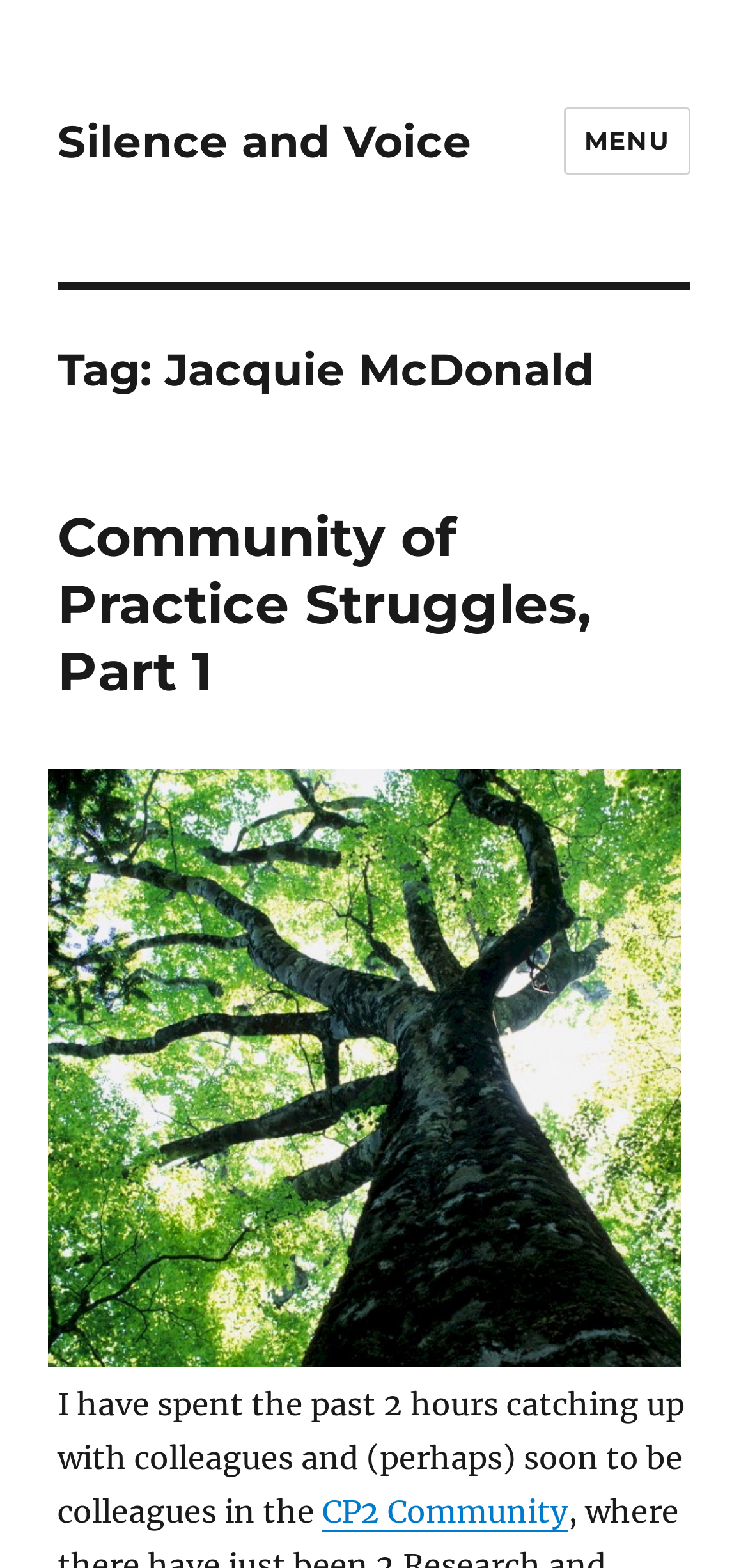Identify the main heading from the webpage and provide its text content.

Tag: Jacquie McDonald